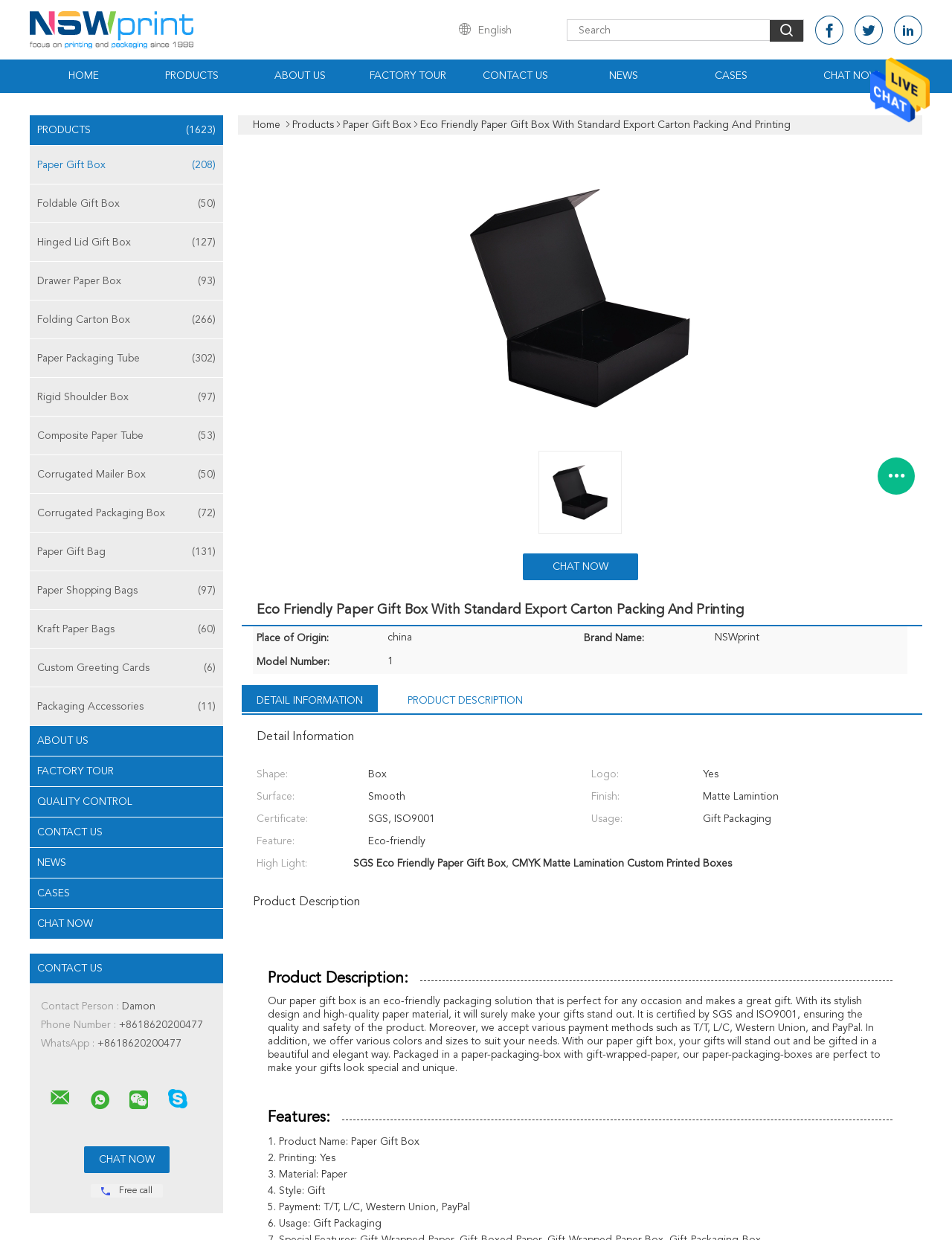Determine the bounding box coordinates of the element that should be clicked to execute the following command: "Learn more about the 'Eco Friendly Paper Gift Box'".

[0.441, 0.097, 0.83, 0.105]